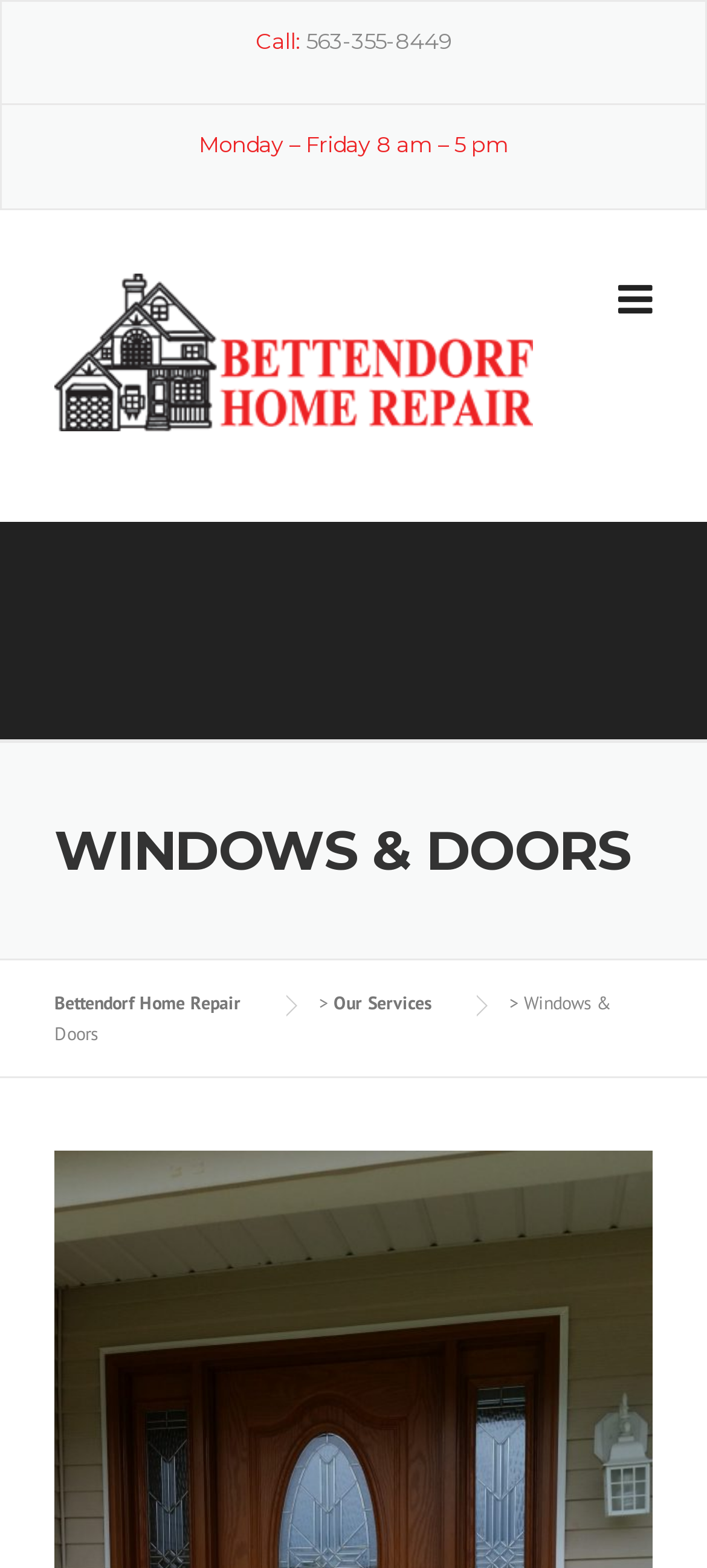Please provide a comprehensive answer to the question based on the screenshot: What is the name of the company?

I found the company name by looking at the top section of the webpage, where it says 'Bettendorf Home Repair'.